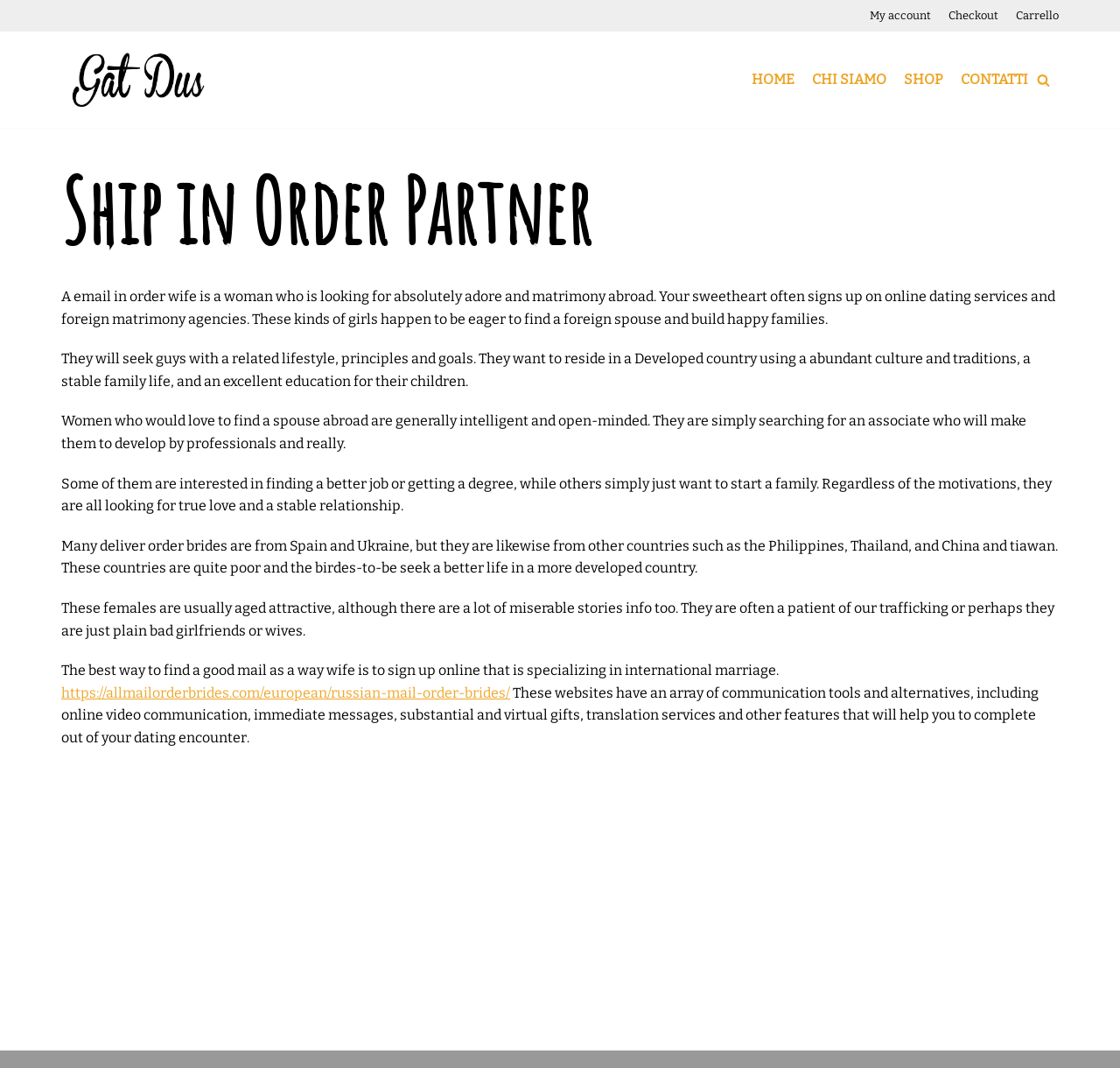Please determine the bounding box coordinates of the section I need to click to accomplish this instruction: "Click on 'https://allmailorderbrides.com/european/russian-mail-order-brides/'".

[0.055, 0.641, 0.455, 0.656]